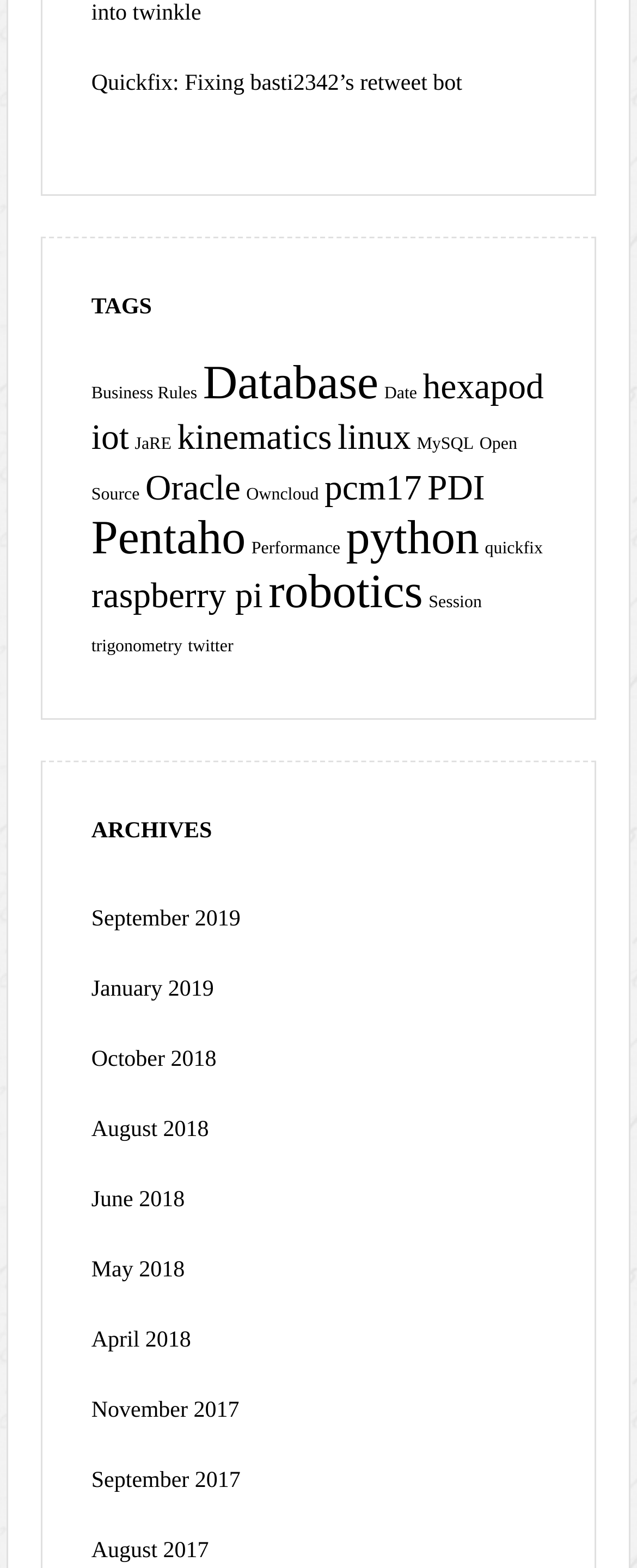Find the bounding box coordinates for the HTML element specified by: "Quickfix: Fixing basti2342’s retweet bot".

[0.143, 0.046, 0.726, 0.061]